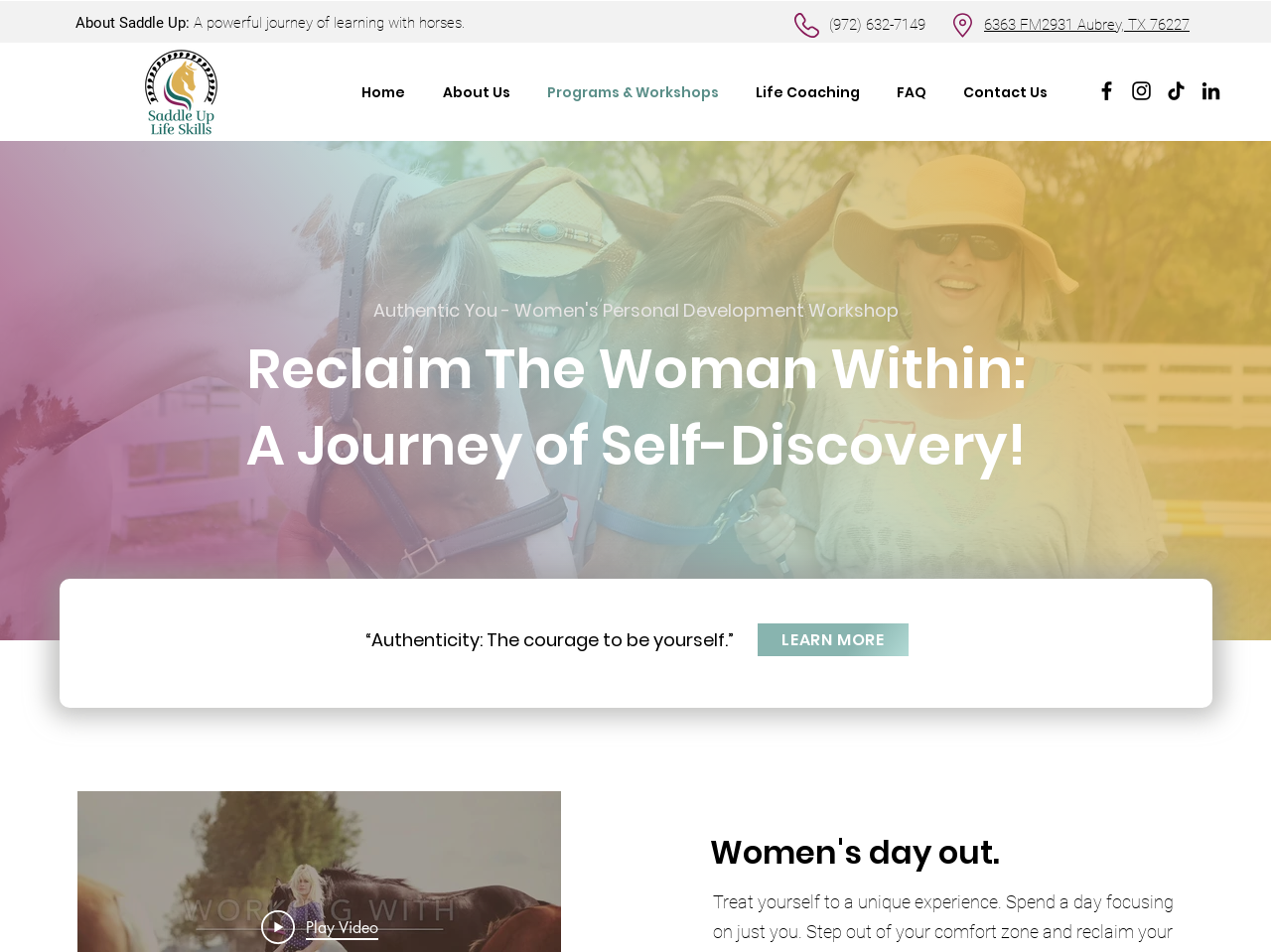Indicate the bounding box coordinates of the element that needs to be clicked to satisfy the following instruction: "Learn more about the 'Authentic You' workshop". The coordinates should be four float numbers between 0 and 1, i.e., [left, top, right, bottom].

[0.596, 0.655, 0.715, 0.689]